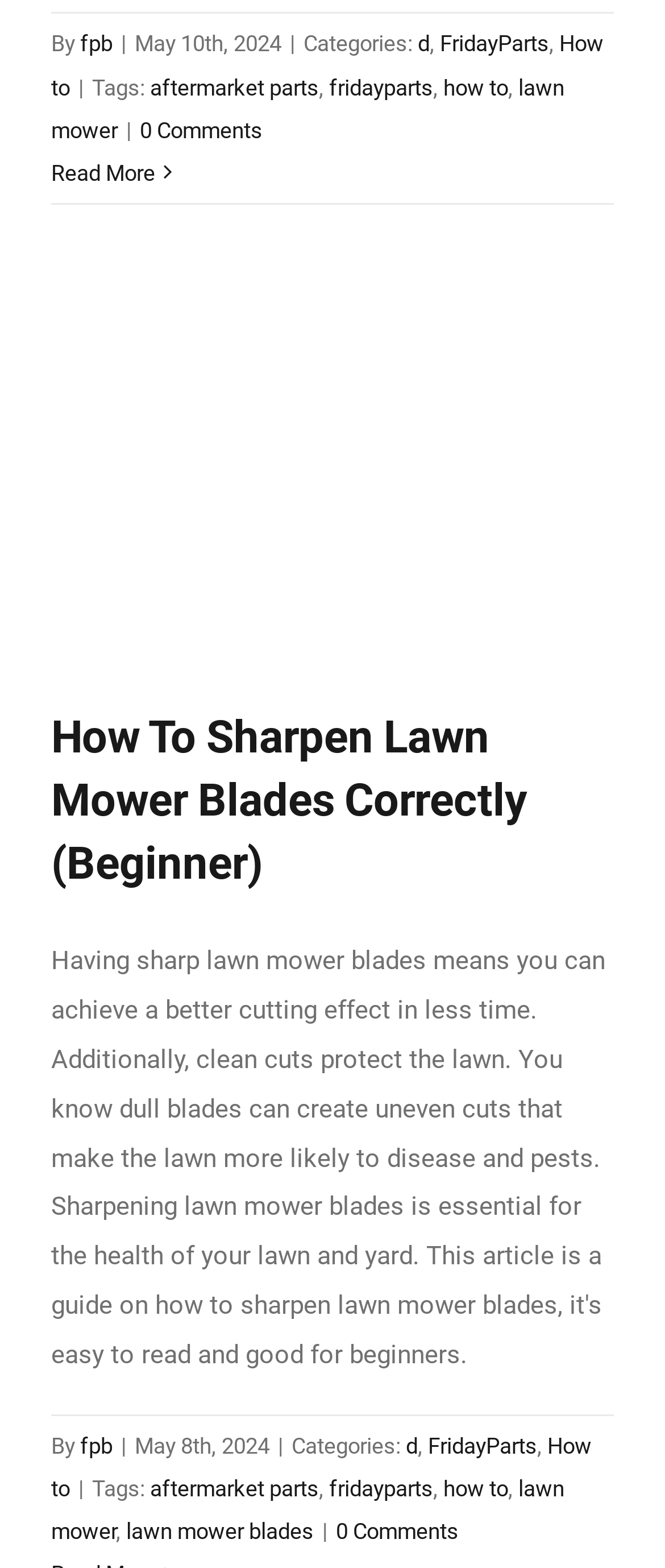Highlight the bounding box coordinates of the region I should click on to meet the following instruction: "Learn more about lawn mower blades".

[0.19, 0.969, 0.472, 0.985]